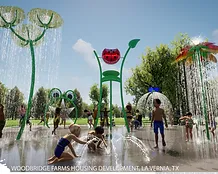Produce a meticulous caption for the image.

The image showcases a vibrant and engaging splash pad designed for the Woodbridge Farms housing development in La Vernia, Texas. Children joyfully play in the shallow water, interacting with whimsical water features that include large, colorful flower designs and friendly character-like structures. The environment is bright and sunny, surrounded by lush greenery, creating a lively atmosphere perfect for family outings. The artistic water installations, along with the excited expressions of the children, exemplify the community's commitment to creating enjoyable recreational spaces where families can gather and create lasting memories.